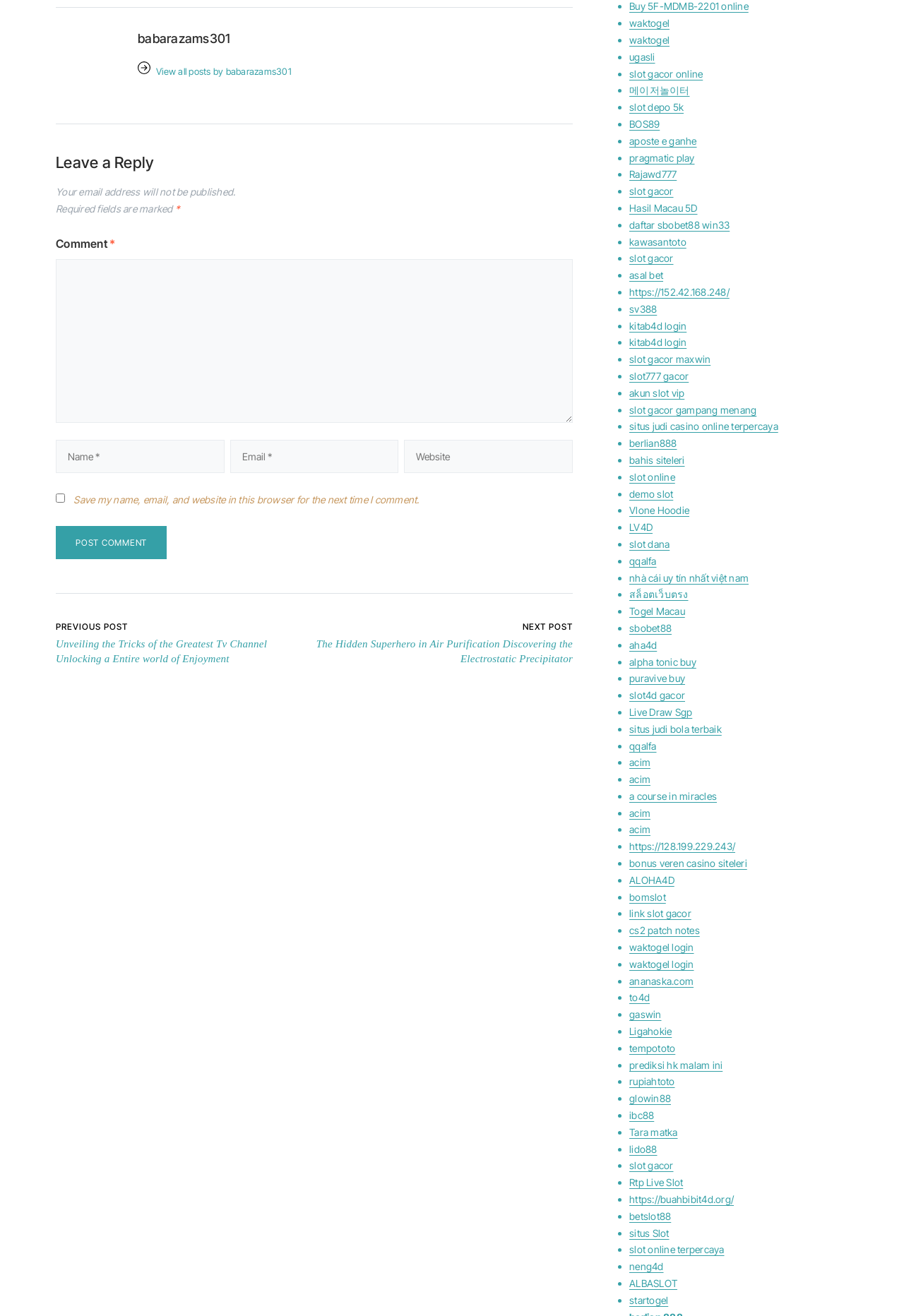Locate the bounding box coordinates for the element described below: "prediksi hk malam ini". The coordinates must be four float values between 0 and 1, formatted as [left, top, right, bottom].

[0.696, 0.805, 0.799, 0.814]